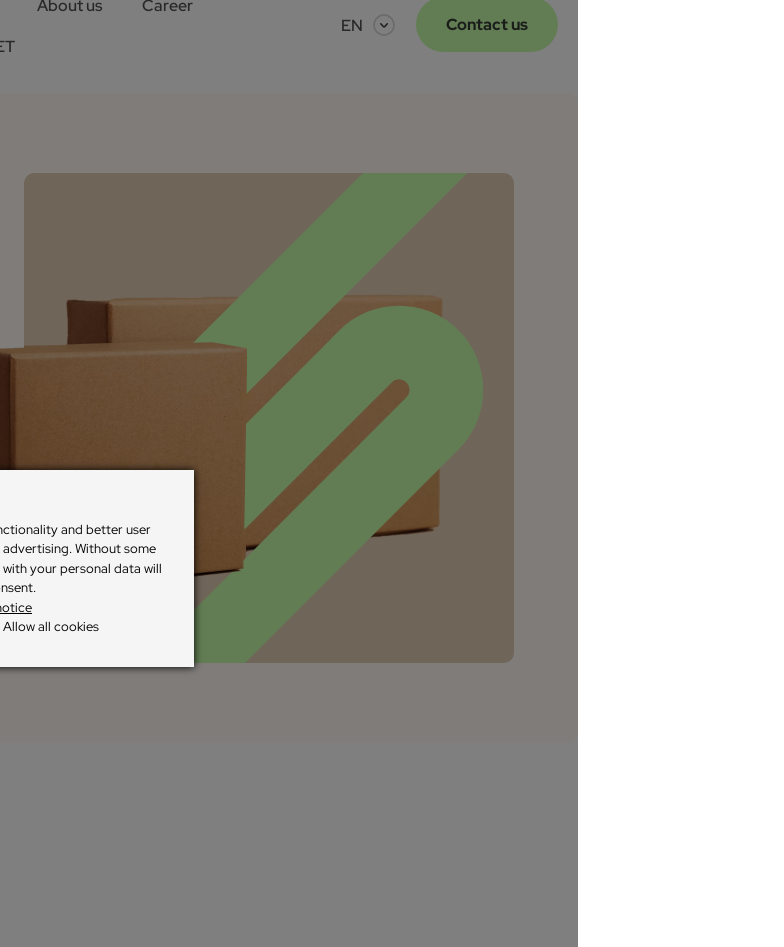What is the purpose of the overlay text?
Please use the image to provide a one-word or short phrase answer.

Informing users about cookie policy